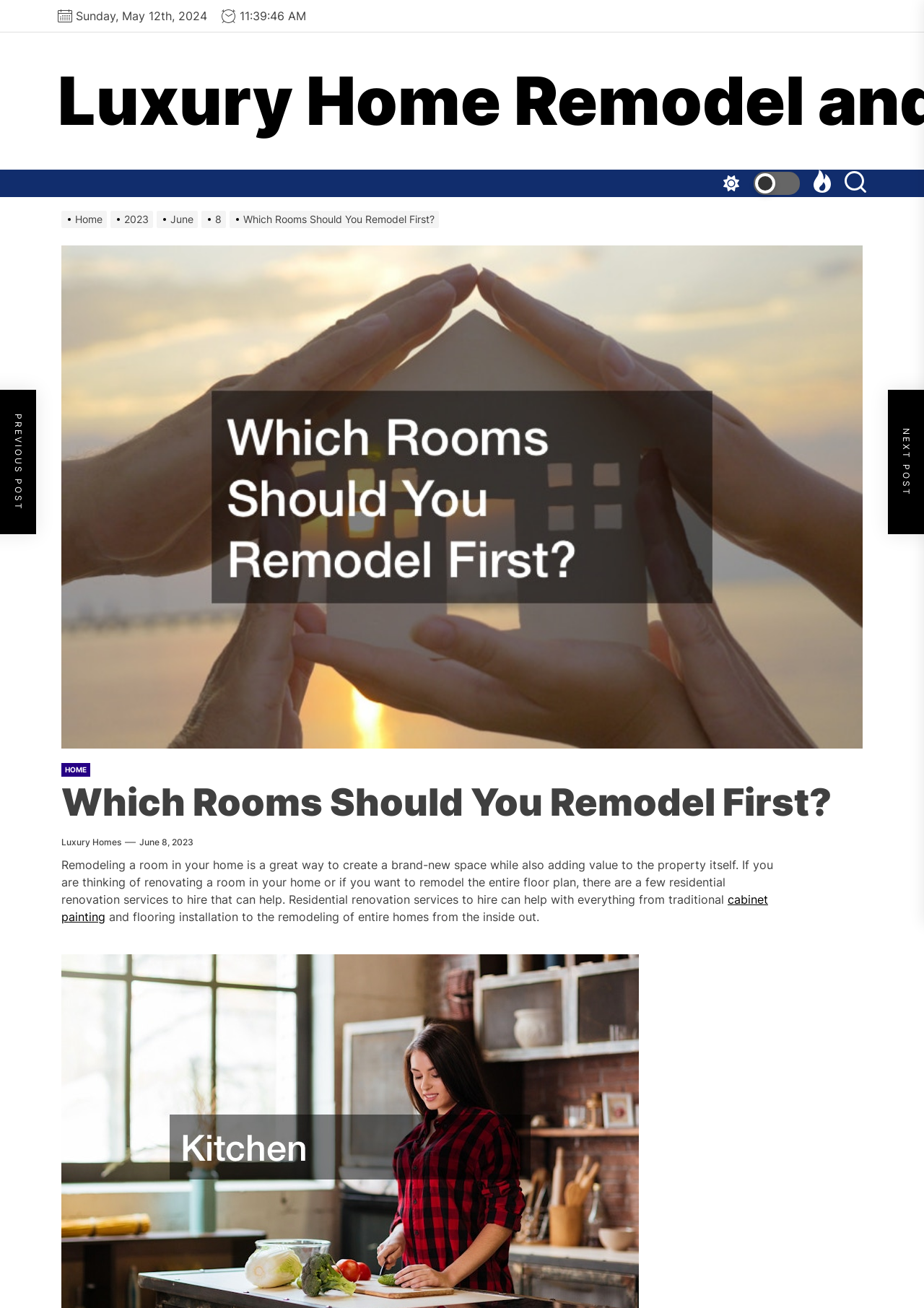Pinpoint the bounding box coordinates of the area that must be clicked to complete this instruction: "Navigate to Home".

[0.066, 0.163, 0.12, 0.172]